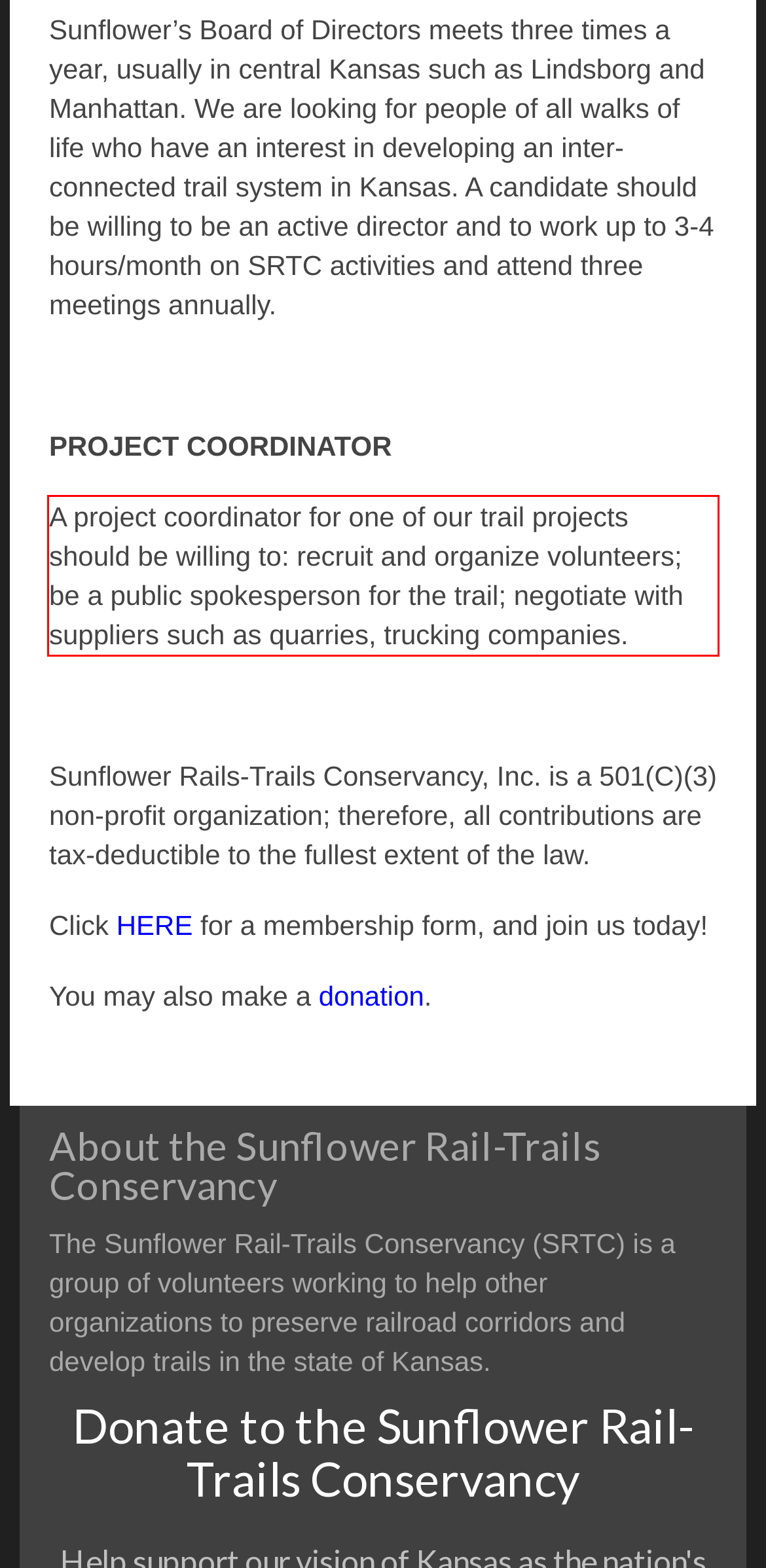You have a screenshot of a webpage with a UI element highlighted by a red bounding box. Use OCR to obtain the text within this highlighted area.

A project coordinator for one of our trail projects should be willing to: recruit and organize volunteers; be a public spokesperson for the trail; negotiate with suppliers such as quarries, trucking companies.